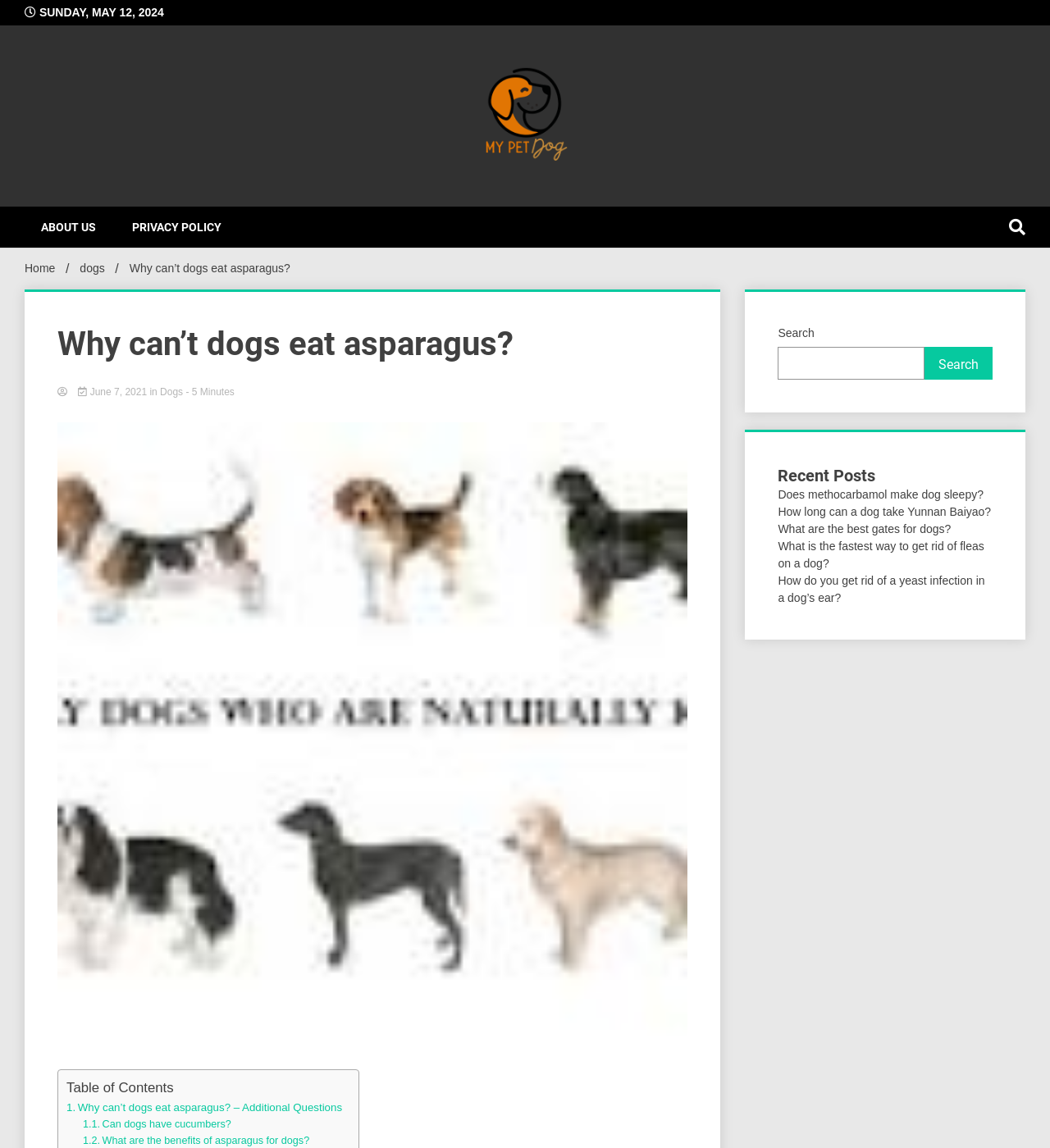Determine the bounding box coordinates of the UI element described by: "Does methocarbamol make dog sleepy?".

[0.741, 0.425, 0.937, 0.436]